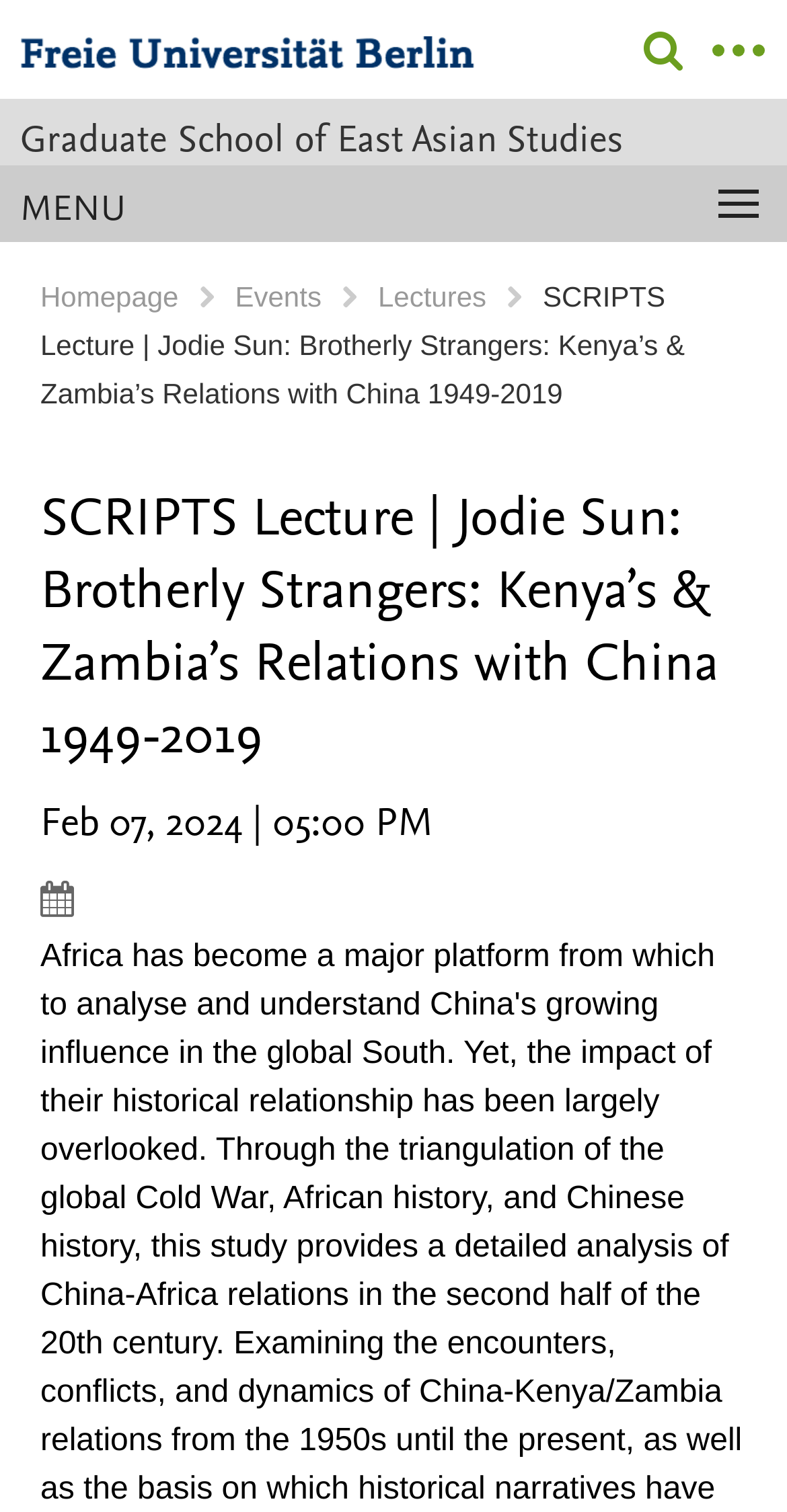Please identify the bounding box coordinates of the clickable area that will fulfill the following instruction: "Check the details of the SCRIPTS Lecture". The coordinates should be in the format of four float numbers between 0 and 1, i.e., [left, top, right, bottom].

[0.051, 0.316, 0.949, 0.508]